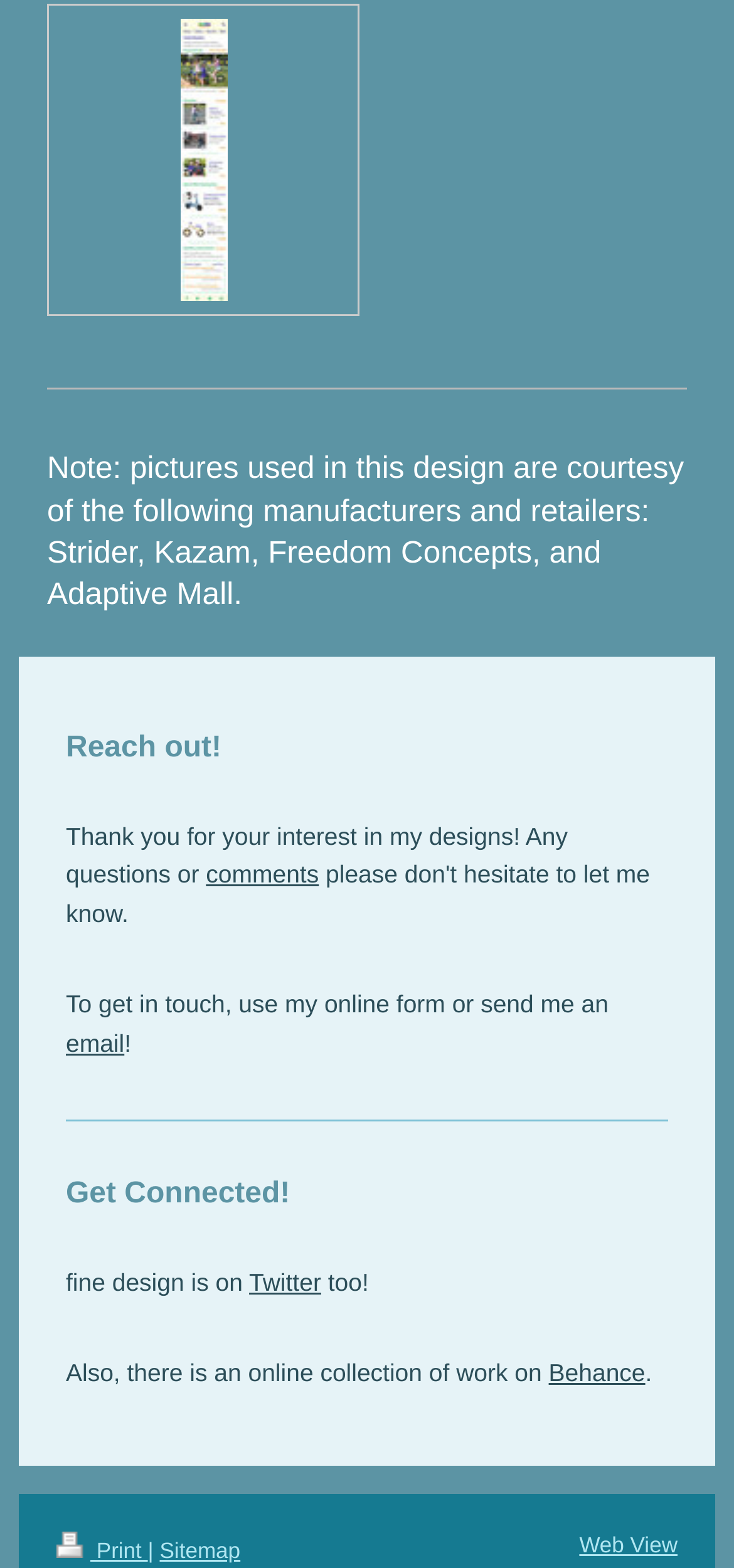Respond with a single word or phrase to the following question:
What is the purpose of the 'Reach out!' section?

Contact information